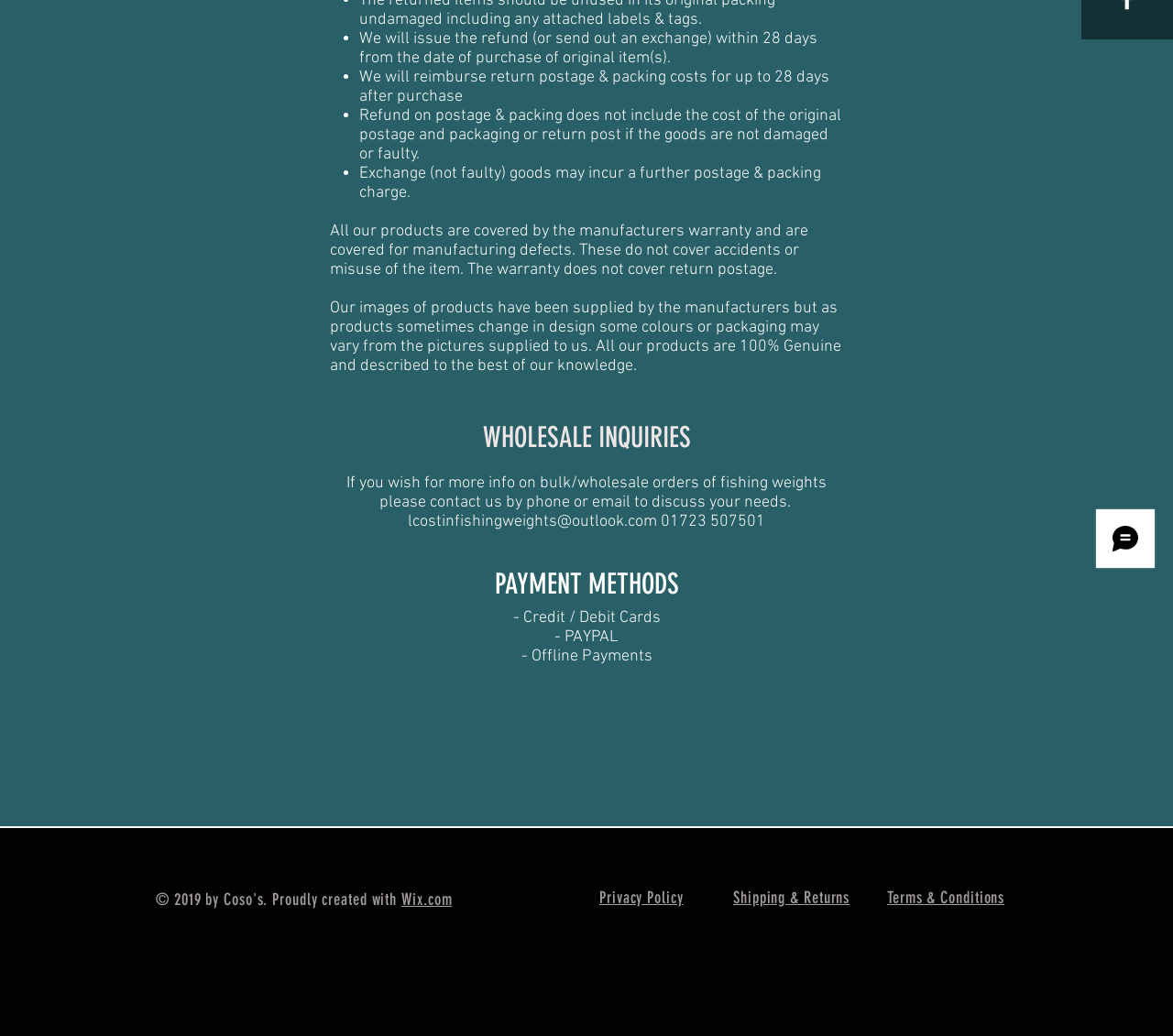Determine the bounding box coordinates of the UI element that matches the following description: "Terms & Conditions". The coordinates should be four float numbers between 0 and 1 in the format [left, top, right, bottom].

[0.756, 0.859, 0.856, 0.877]